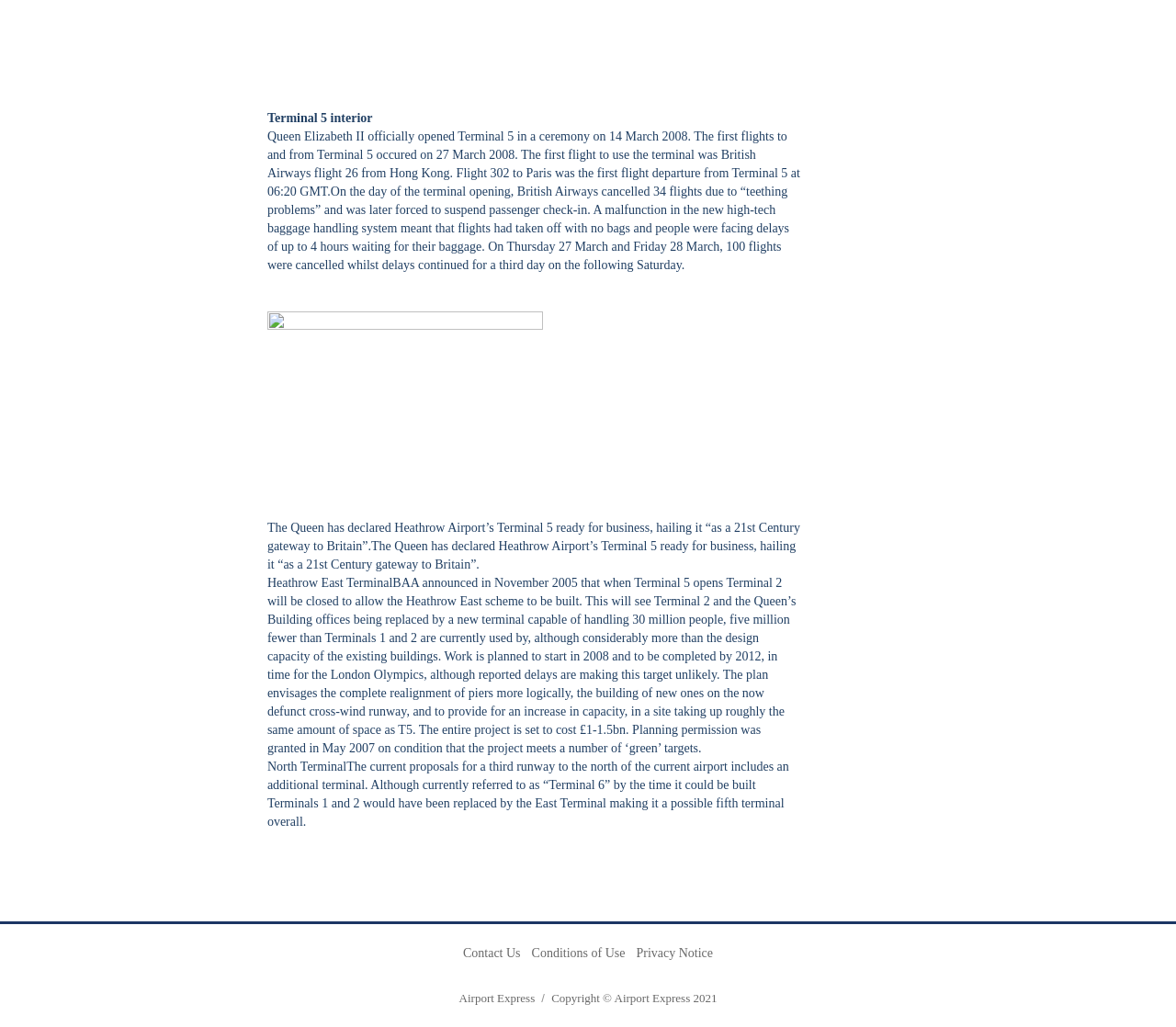What is the estimated cost of the Heathrow East scheme?
Could you please answer the question thoroughly and with as much detail as possible?

The answer can be found in the third paragraph of the webpage, which states 'The entire project is set to cost £1-1.5bn.'